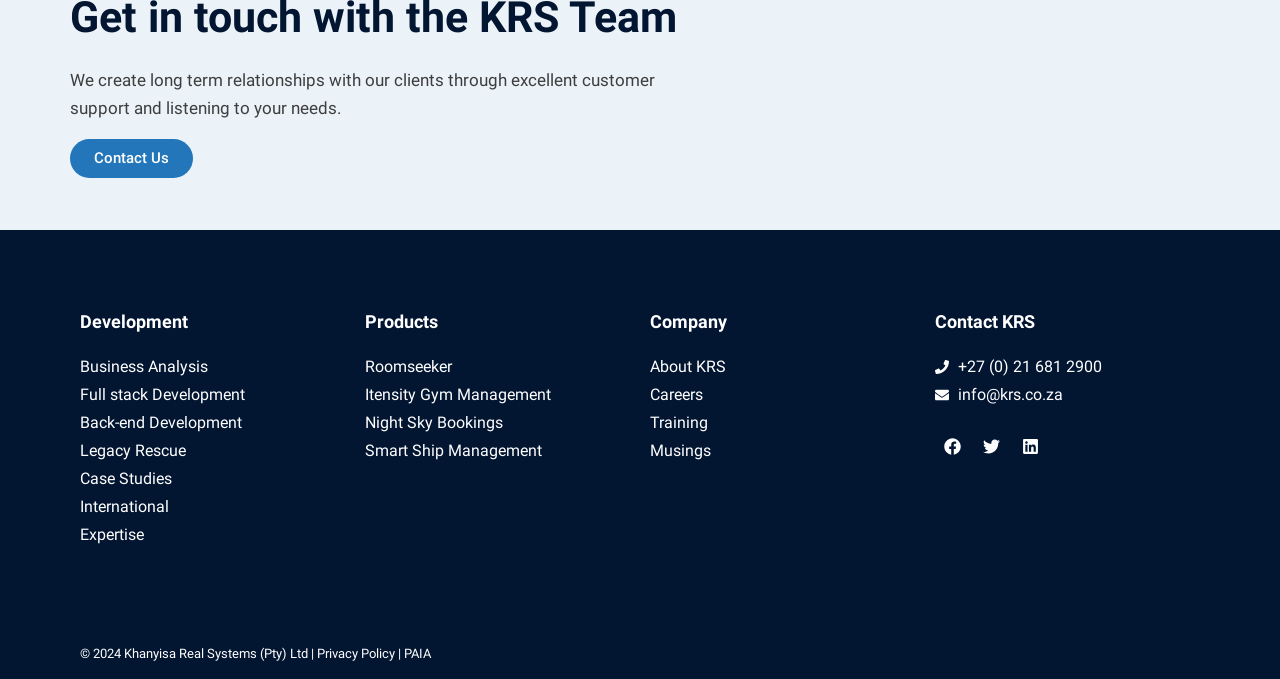Please determine the bounding box coordinates of the element's region to click in order to carry out the following instruction: "Learn about business analysis". The coordinates should be four float numbers between 0 and 1, i.e., [left, top, right, bottom].

[0.062, 0.52, 0.207, 0.562]